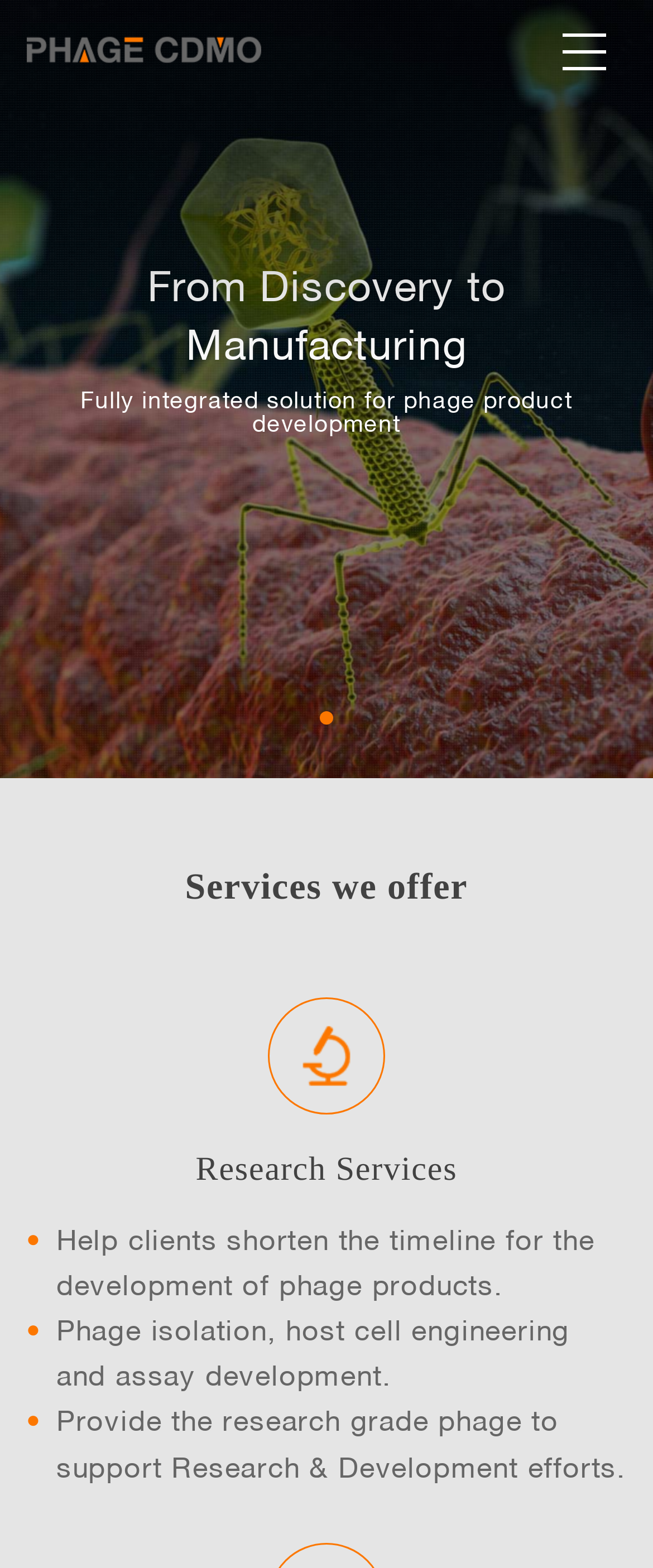What is the purpose of the research services?
Please provide a full and detailed response to the question.

The purpose of the research services is to support Research & Development efforts, as indicated by the static text 'Provide the research grade phage to support Research & Development efforts'.